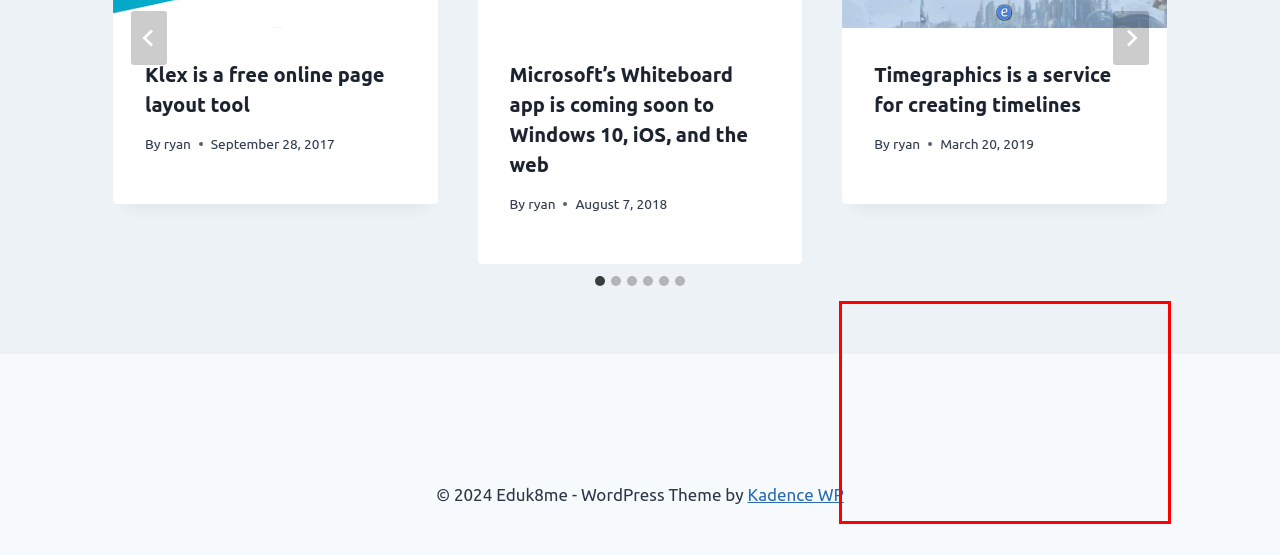Analyze the given webpage screenshot and identify the UI element within the red bounding box. Select the webpage description that best matches what you expect the new webpage to look like after clicking the element. Here are the candidates:
A. Klex is a free online page layout tool – Eduk8me
B. Microsoft’s Whiteboard app is coming soon to Windows 10, iOS, and the web – Eduk8me
C. Qlearly manages your bookmarks and tabs in Chrome, Firefox, and Opera – Eduk8me
D. Make better memes with Meme Better – Eduk8me
E. Eduk8me
F. Timegraphics is a service for creating timelines – Eduk8me
G. Presentations – Eduk8me
H. Create your own Meme image (and more) with Kapwing – Eduk8me

C